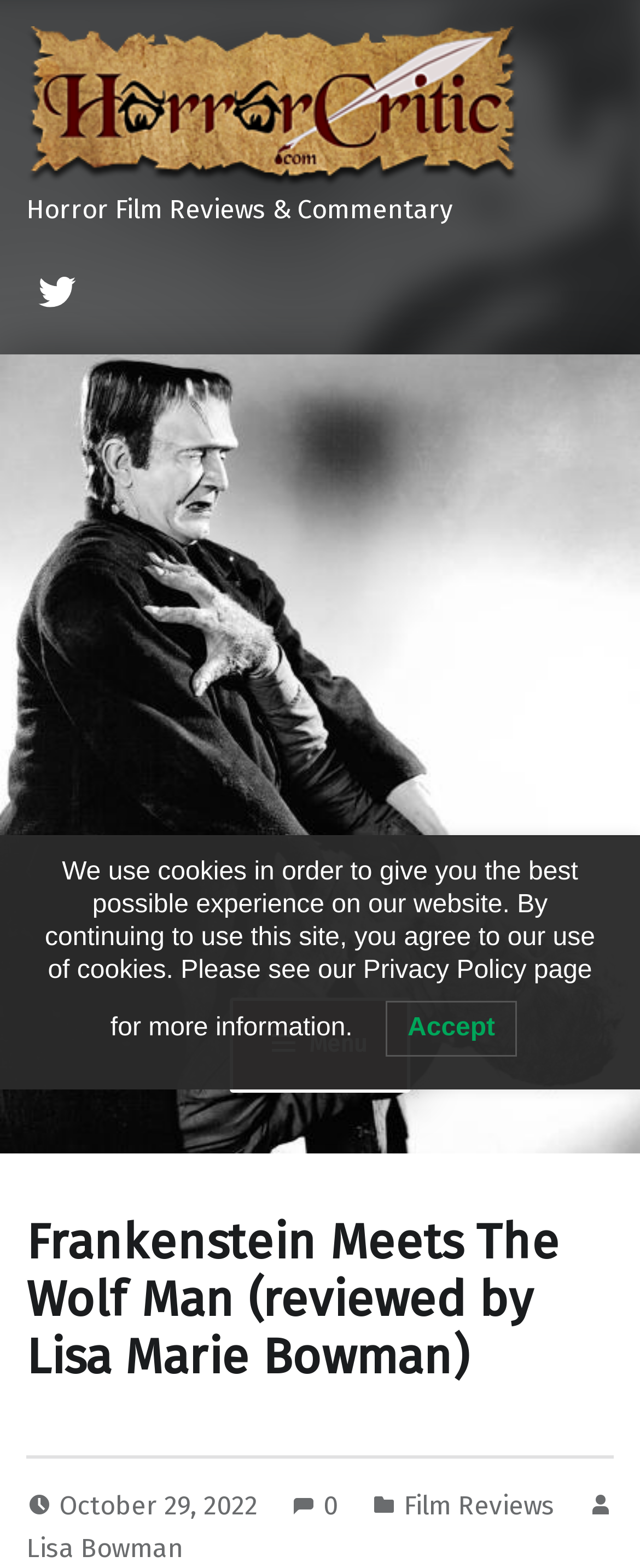Find and generate the main title of the webpage.

Frankenstein Meets The Wolf Man (reviewed by Lisa Marie Bowman)